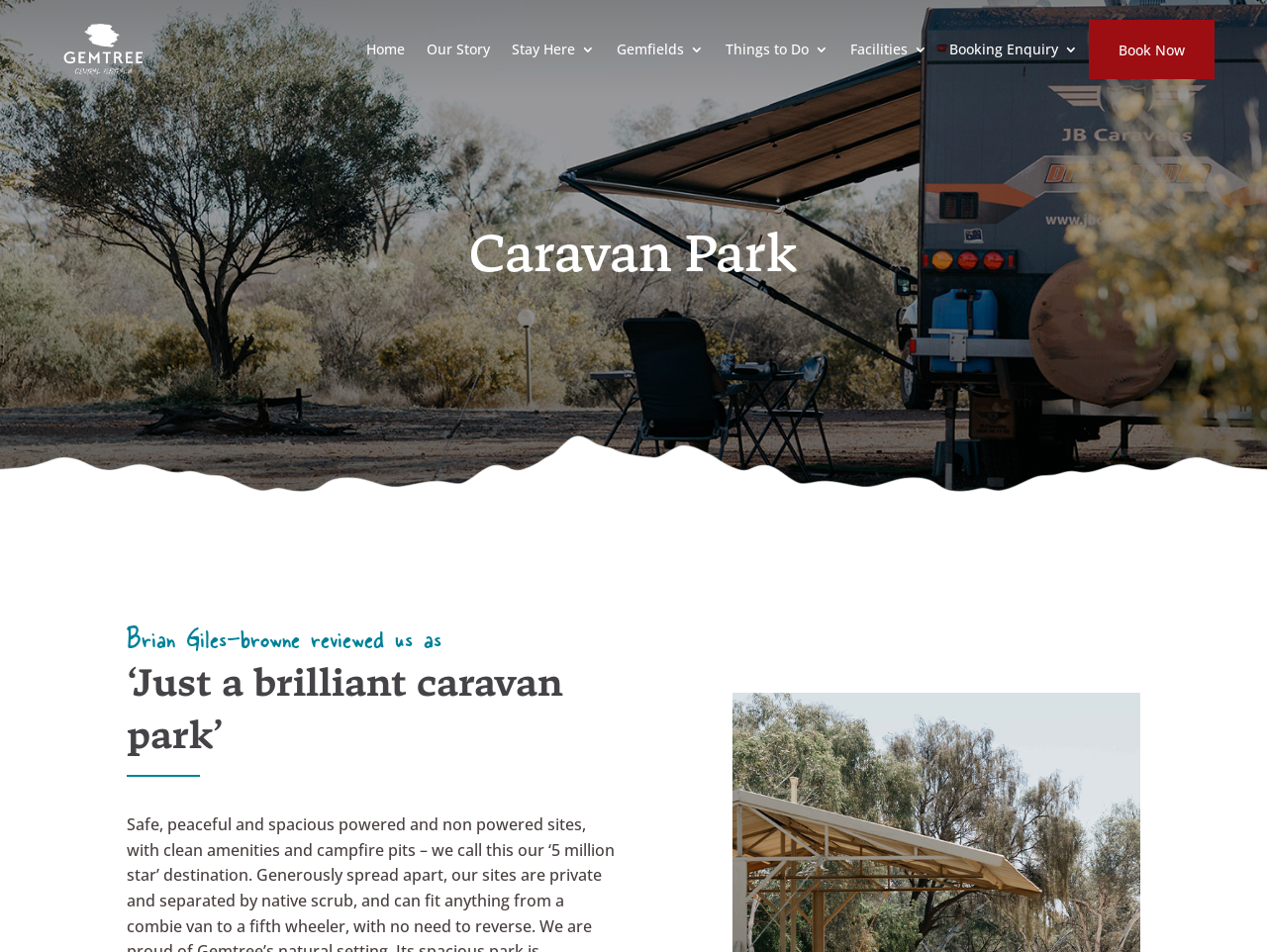Find the bounding box coordinates for the area you need to click to carry out the instruction: "Learn more about 'Scholarships'". The coordinates should be four float numbers between 0 and 1, indicated as [left, top, right, bottom].

None